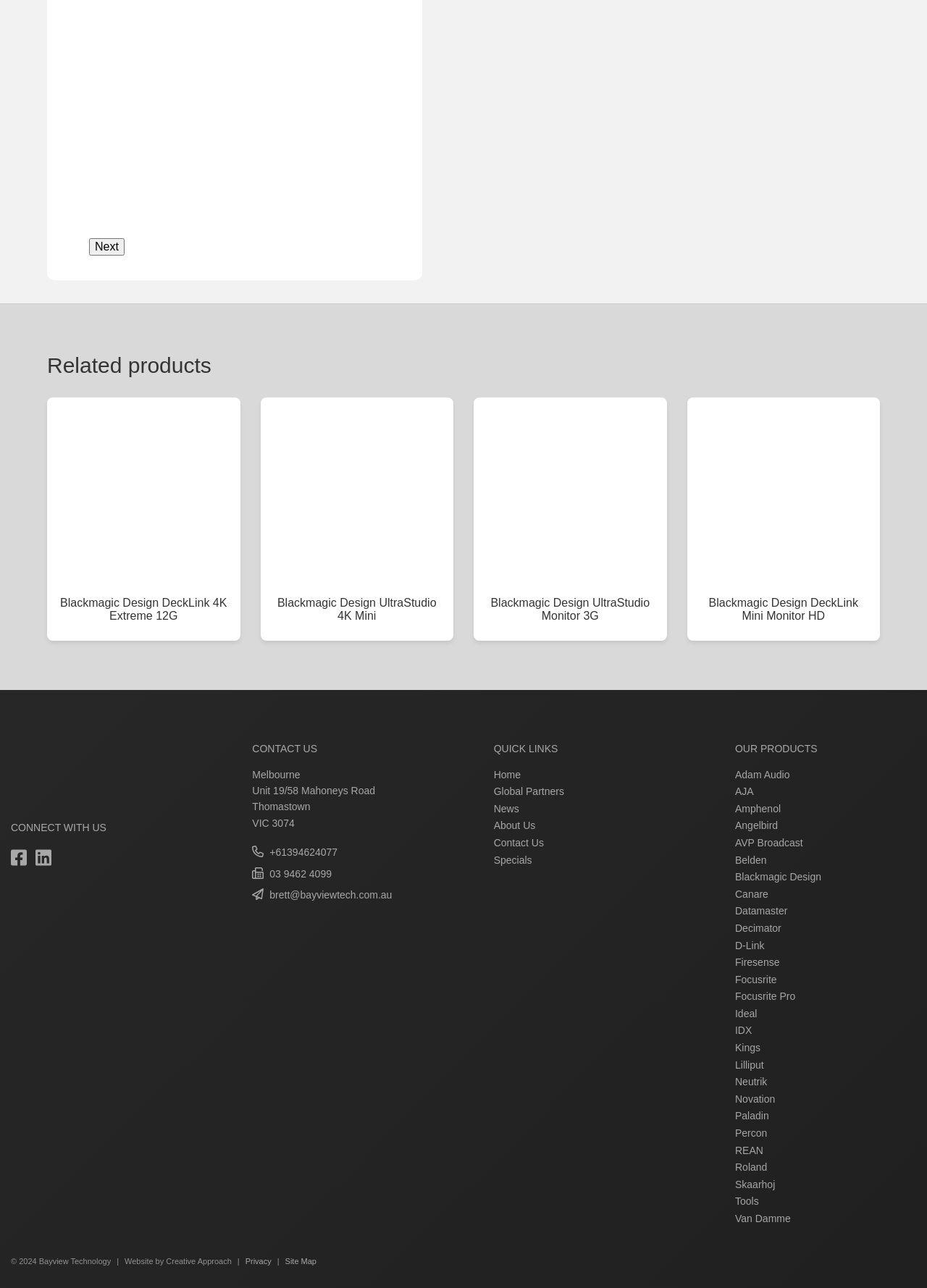Provide the bounding box coordinates of the area you need to click to execute the following instruction: "View 'Blackmagic Design DeckLink 4K Extreme 12G' product".

[0.065, 0.319, 0.245, 0.487]